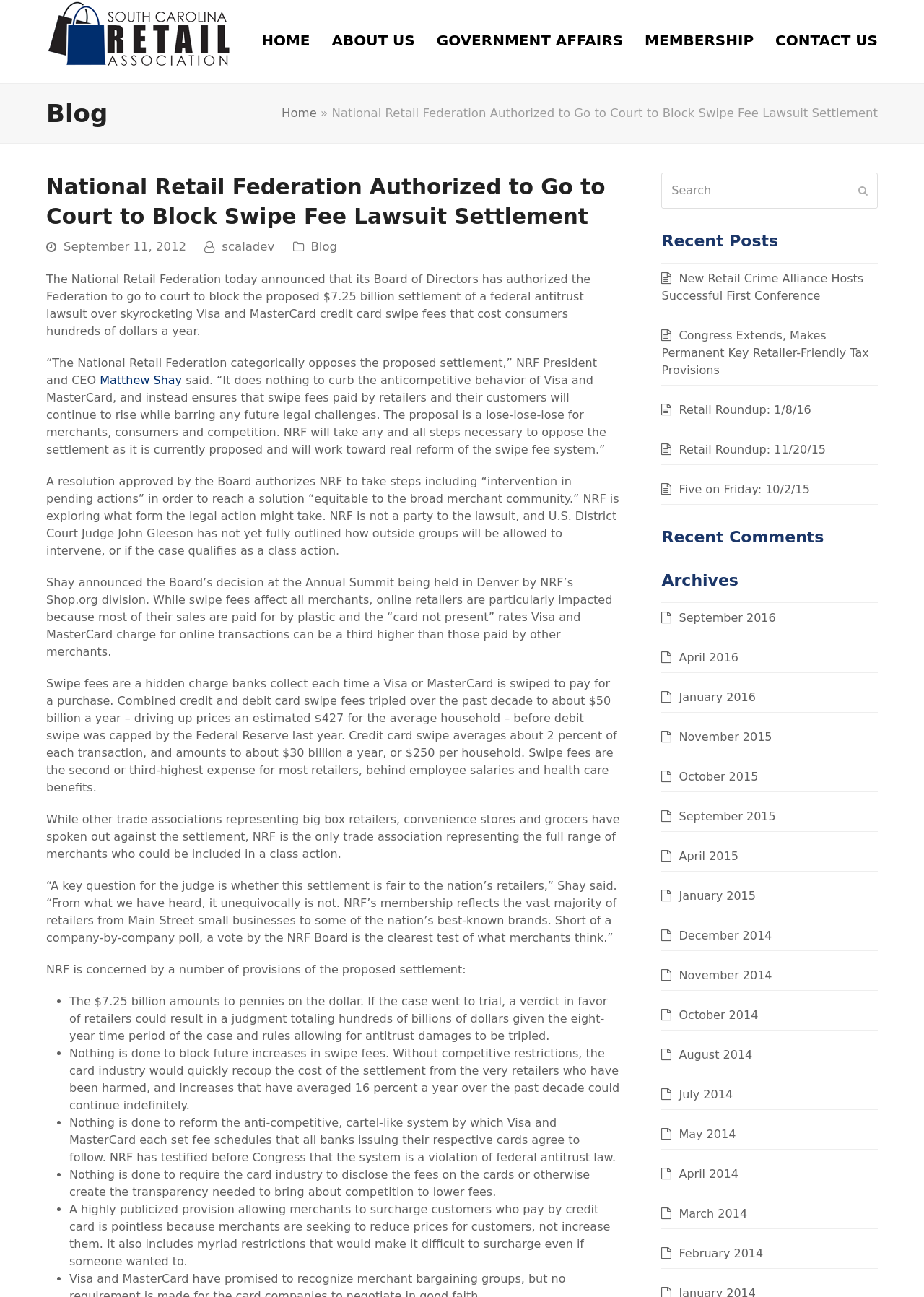Find the bounding box coordinates for the HTML element described in this sentence: "Terms of Use". Provide the coordinates as four float numbers between 0 and 1, in the format [left, top, right, bottom].

None